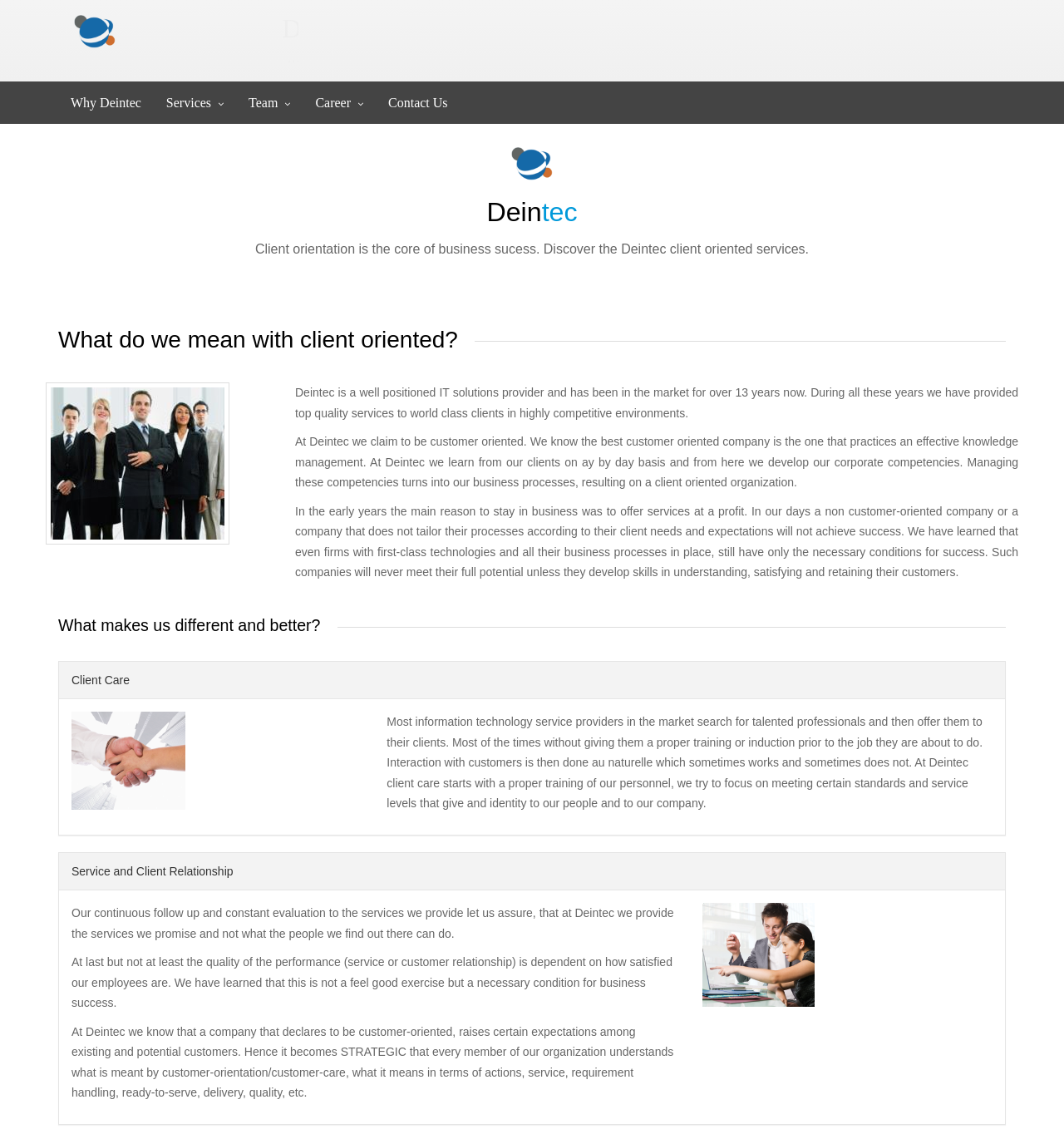What is the goal of Deintec's client care? Examine the screenshot and reply using just one word or a brief phrase.

Meeting certain standards and service levels